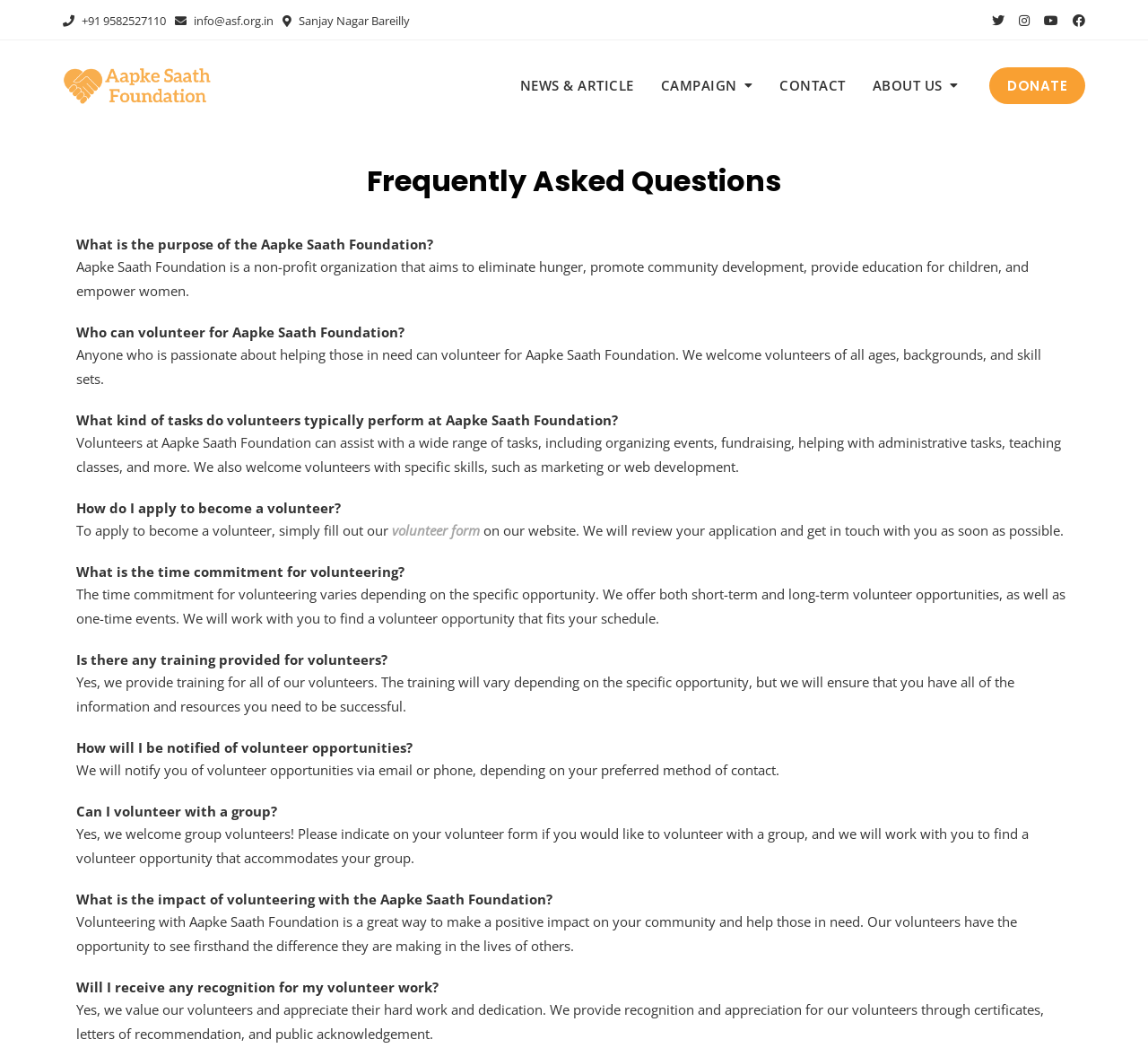Will I receive any recognition for my volunteer work?
Based on the image, give a one-word or short phrase answer.

Yes, through certificates, letters of recommendation, and public acknowledgement